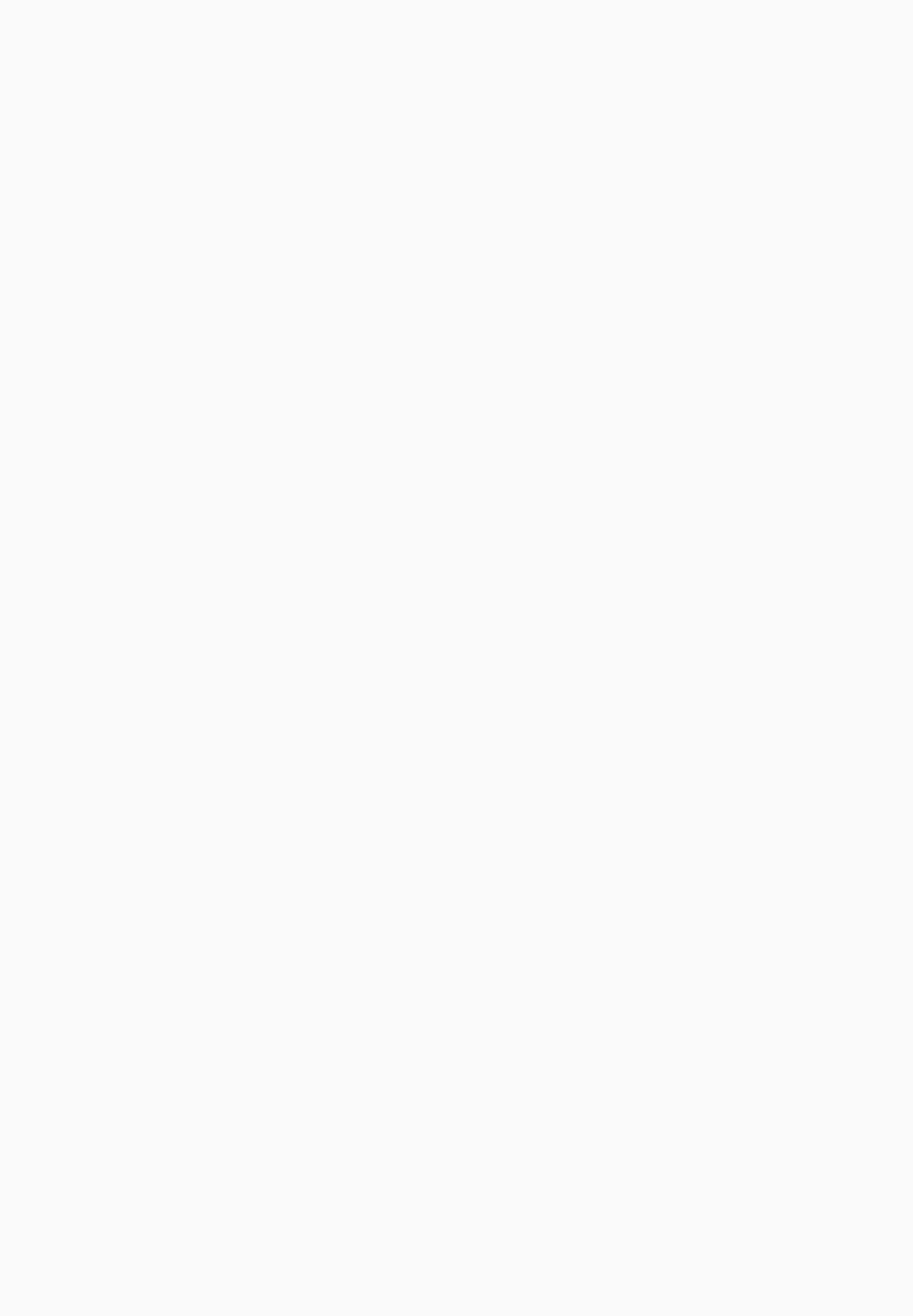Locate the bounding box coordinates of the area to click to fulfill this instruction: "Click on Academic". The bounding box should be presented as four float numbers between 0 and 1, in the order [left, top, right, bottom].

[0.1, 0.037, 0.337, 0.056]